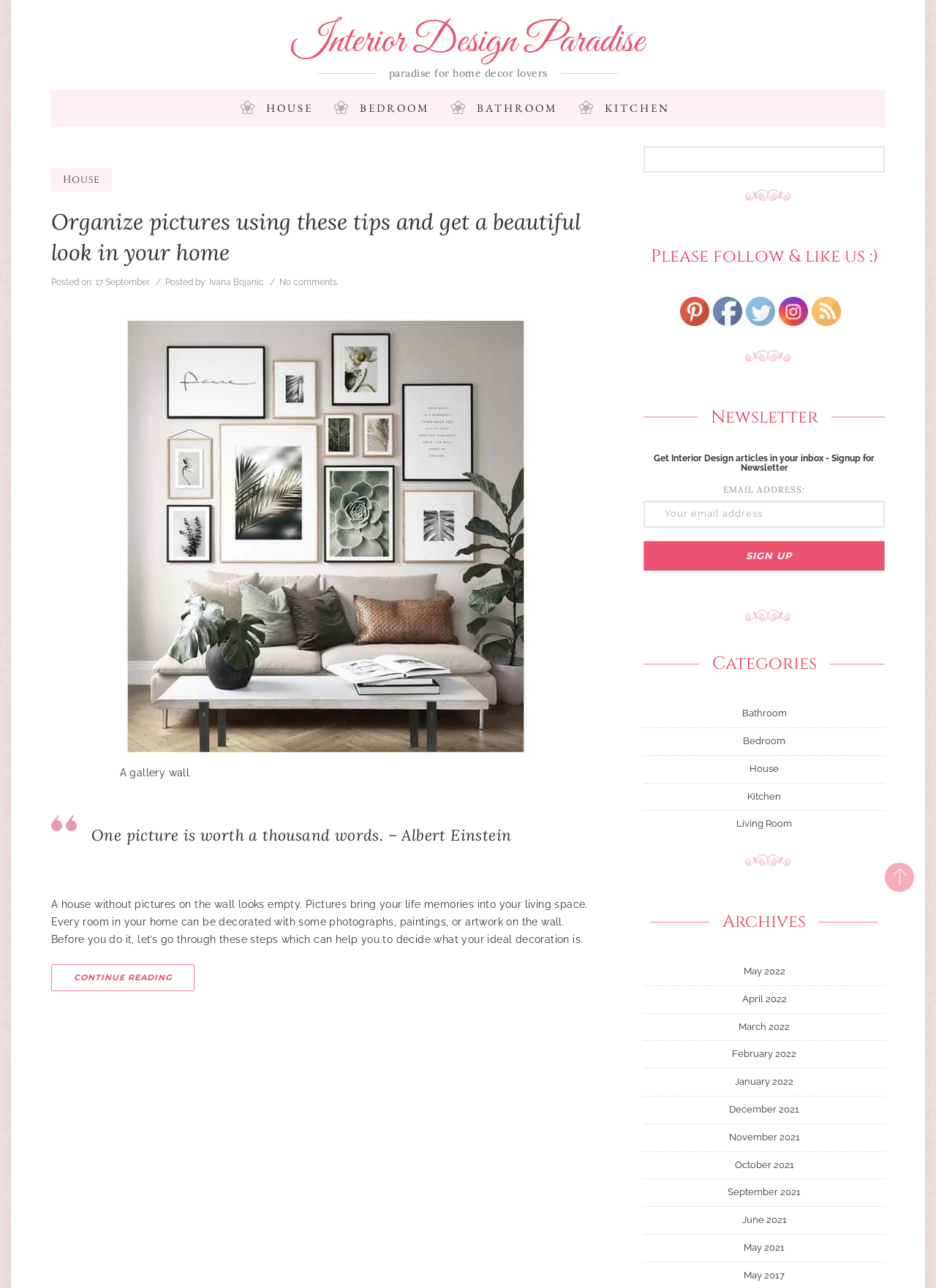Can you find and generate the webpage's heading?

Interior Design Paradise